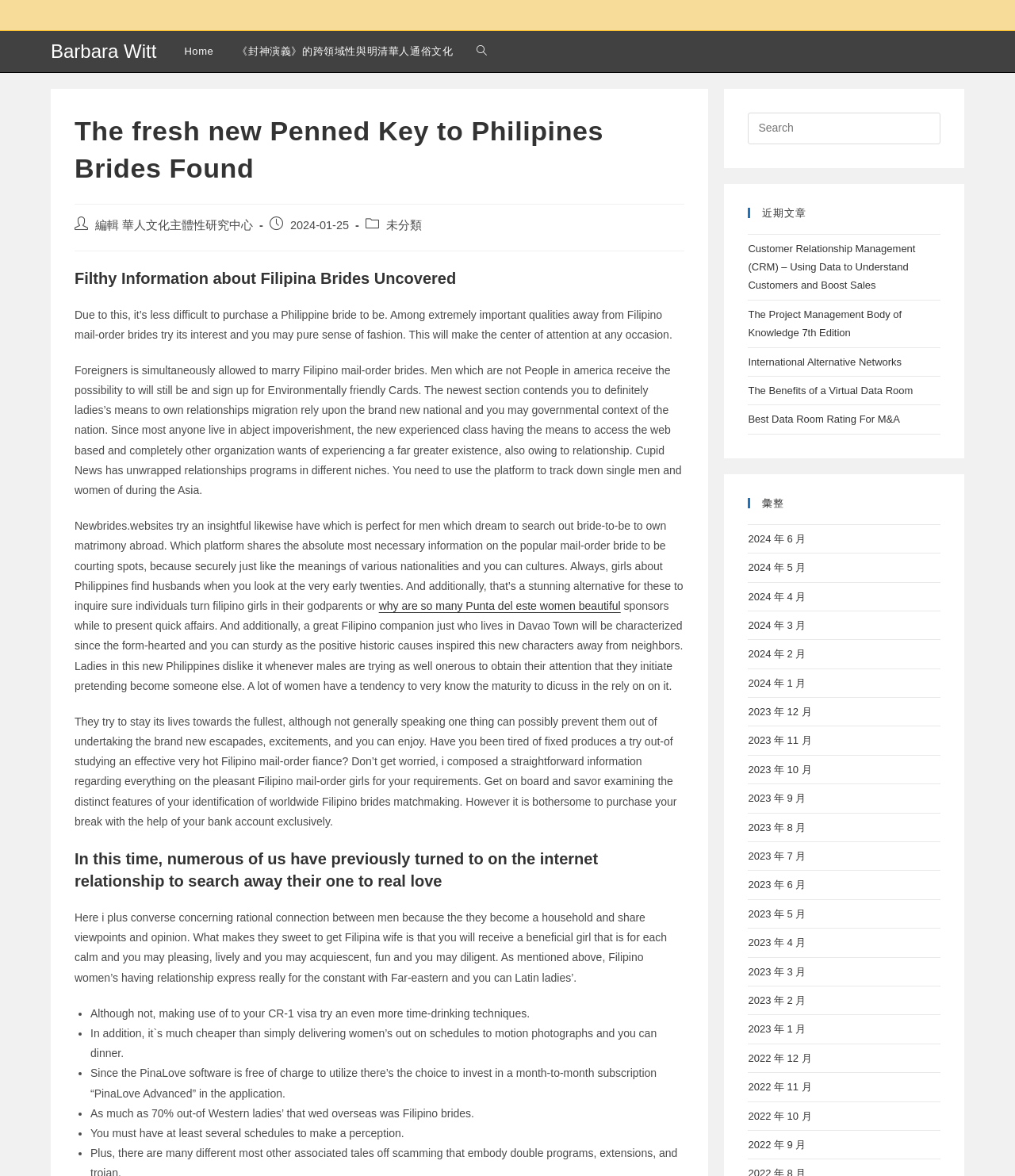Find and indicate the bounding box coordinates of the region you should select to follow the given instruction: "Read the article 'Filthy Information about Filipina Brides Uncovered'".

[0.073, 0.227, 0.675, 0.246]